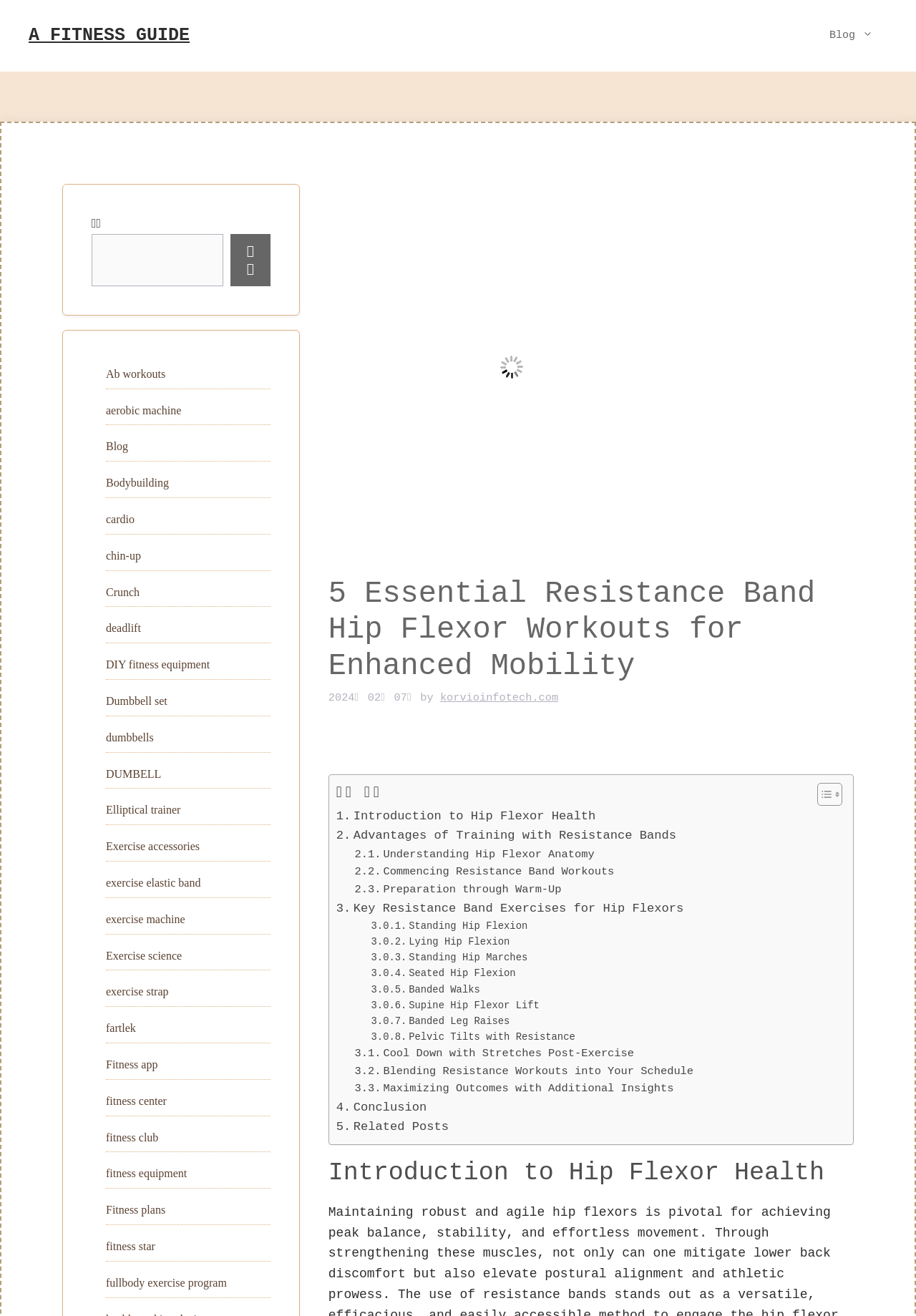Please identify the bounding box coordinates of the clickable region that I should interact with to perform the following instruction: "Toggle the table of content". The coordinates should be expressed as four float numbers between 0 and 1, i.e., [left, top, right, bottom].

[0.88, 0.594, 0.916, 0.613]